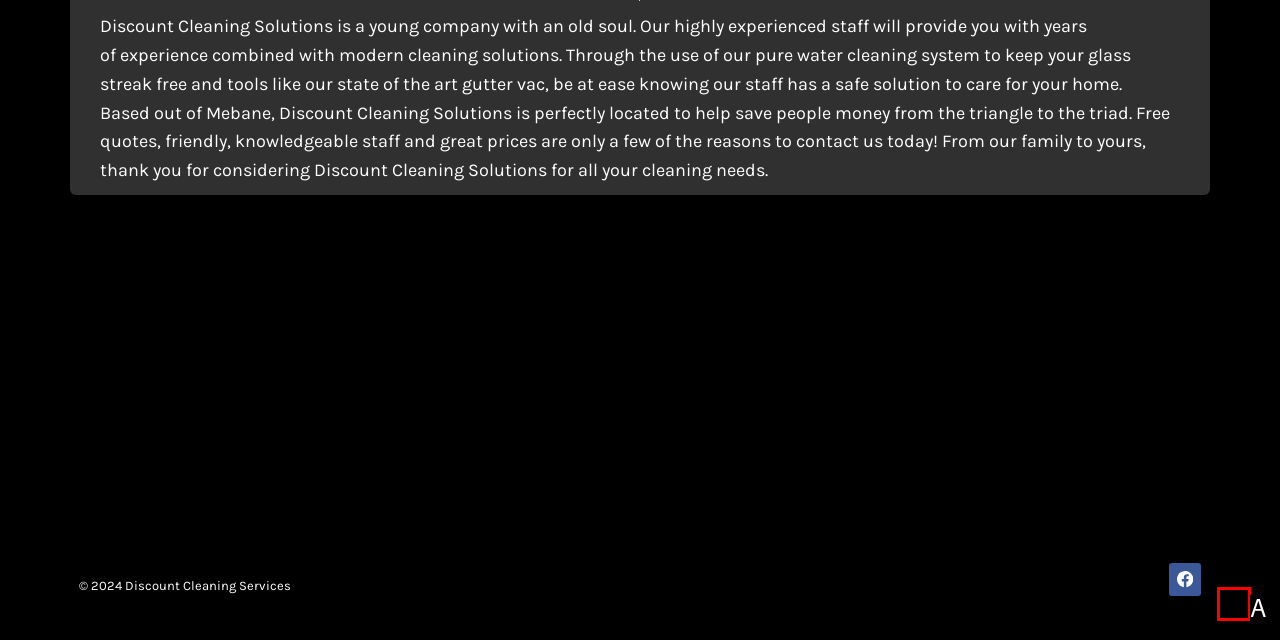Tell me which one HTML element best matches the description: Scroll to top
Answer with the option's letter from the given choices directly.

A